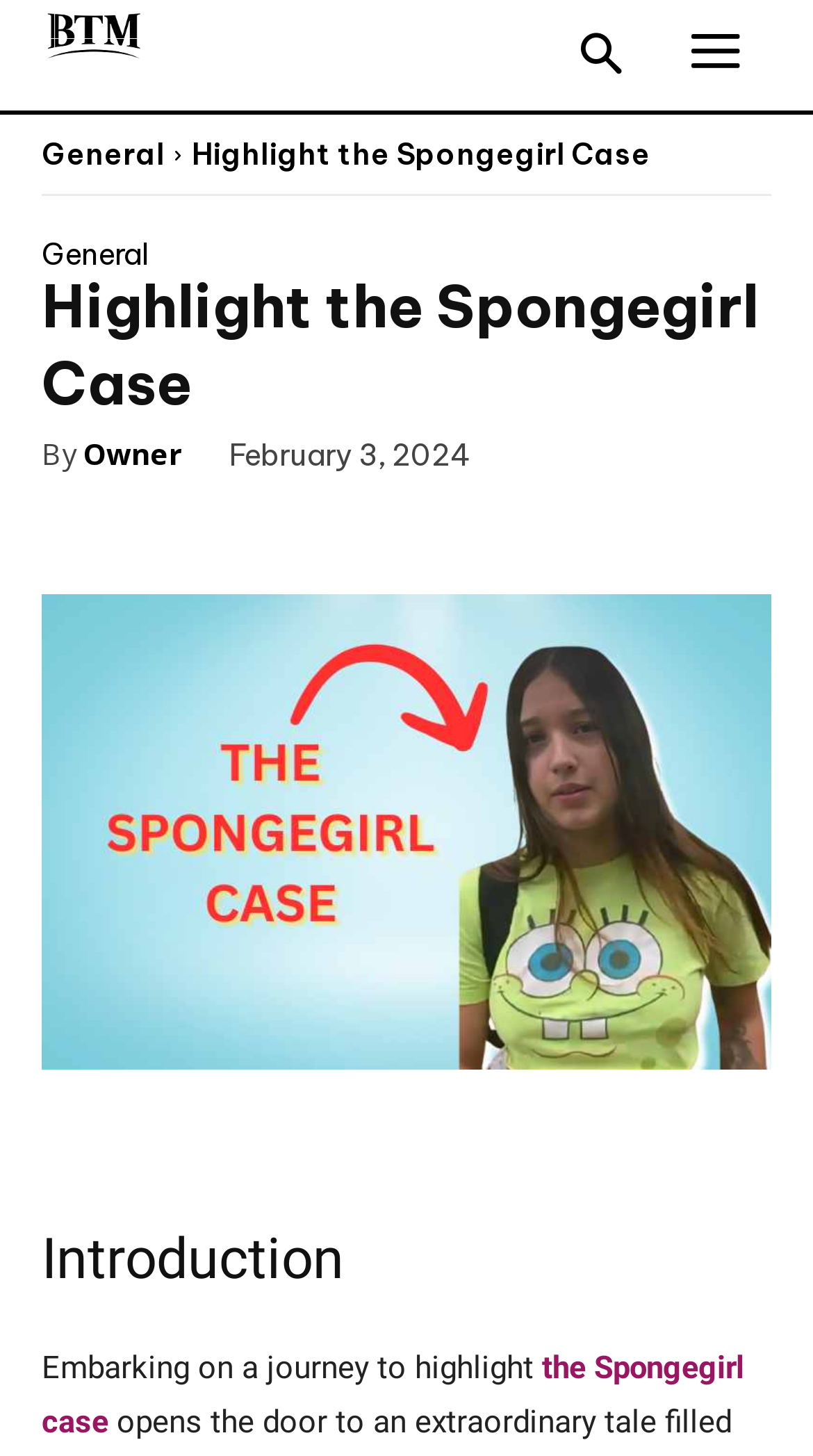Please determine the bounding box coordinates for the element with the description: "General".

[0.051, 0.165, 0.182, 0.185]